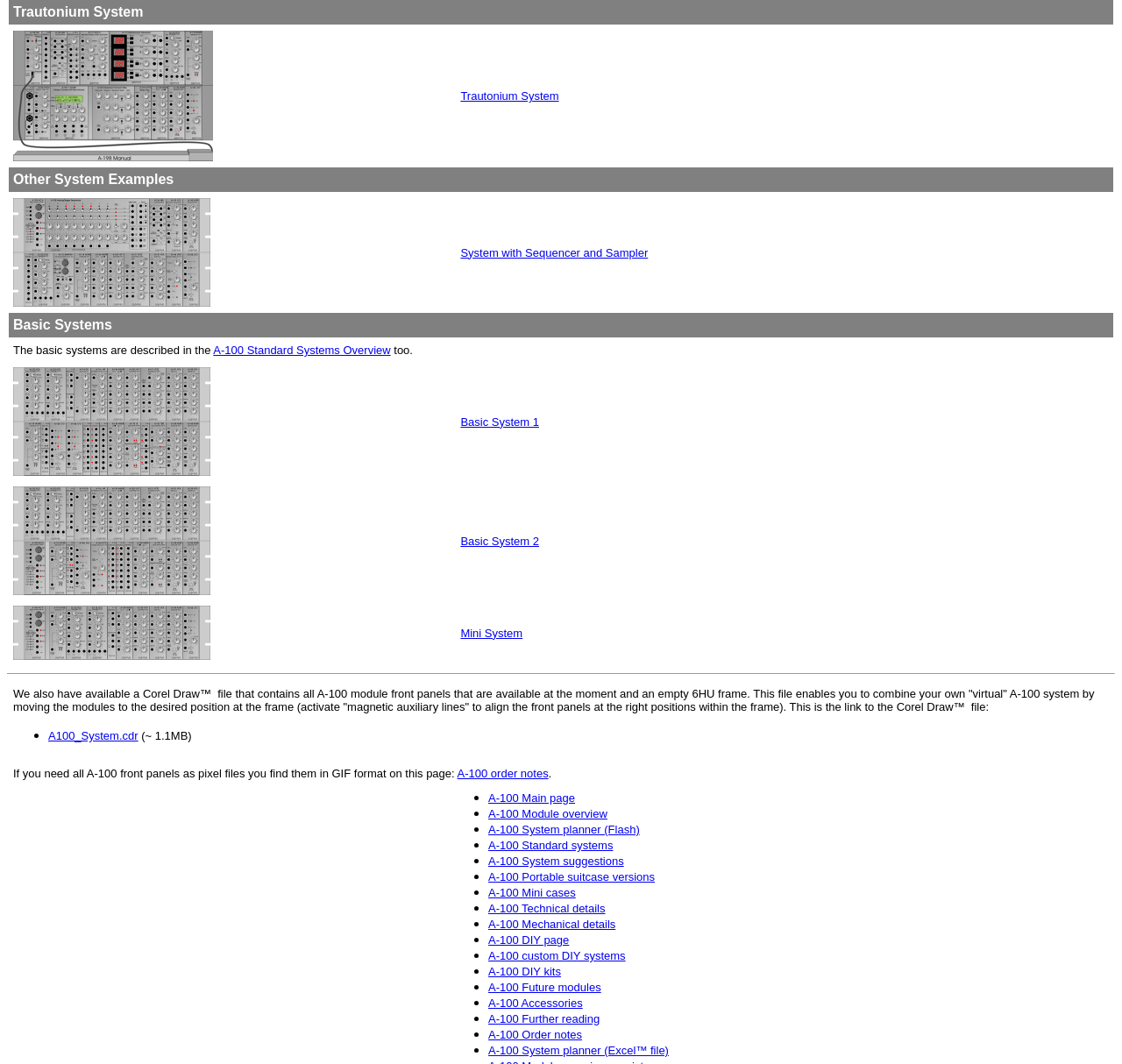Locate the bounding box coordinates of the item that should be clicked to fulfill the instruction: "View the Basic System 1 page".

[0.41, 0.39, 0.48, 0.402]